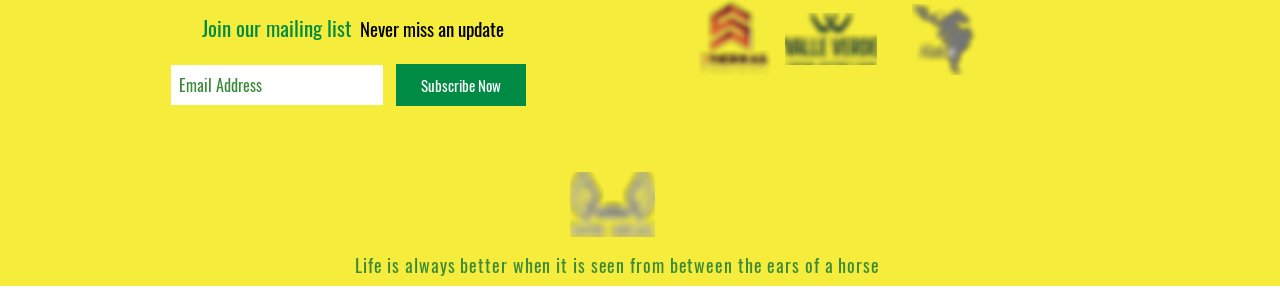What is the call-to-action button?
Answer the question using a single word or phrase, according to the image.

Subscribe Now